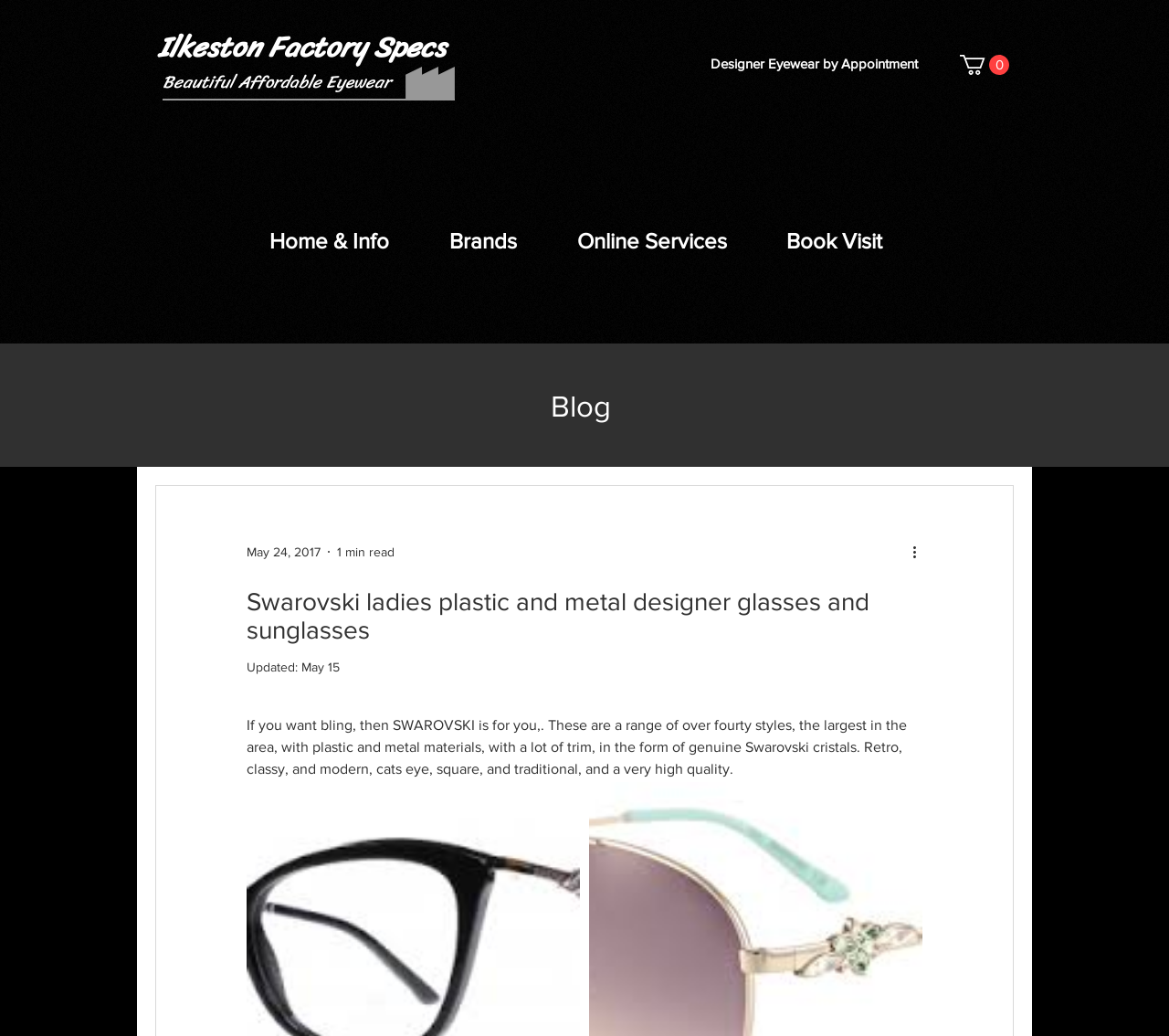Summarize the webpage with a detailed and informative caption.

The webpage is about Swarovski designer glasses and sunglasses, with a focus on ladies' plastic and metal frames. At the top, there is a heading that reads "Swarovski ladies plastic and metal designer glasses and sunglasses". Below this, there is a static text that says "Designer Eyewear by Appointment". 

To the right of this text, there is a cart button with 0 items. Above the cart button, there is a navigation menu labeled "Site" that contains links to "Home & Info", "Brands", "Online Services", and "Book Visit". 

On the left side of the page, there is a heading that reads "Ilkeston Factory Specs", followed by another heading that says "Beautiful Affordable Eyewear". 

In the middle of the page, there is a blog section with a heading that reads "Blog". Below this, there is a post with a date "May 24, 2017" and a reading time of "1 min read". The post has a "More actions" button with an image, and a heading that reads "Swarovski ladies plastic and metal designer glasses and sunglasses". 

The post also contains a static text that says "Updated: May 15" and a paragraph of text that describes the Swarovski glasses, mentioning that they have over 40 styles, with plastic and metal materials, and genuine Swarovski crystals. The text also describes the styles as retro, classy, and modern, with various shapes such as cat's eye, square, and traditional.